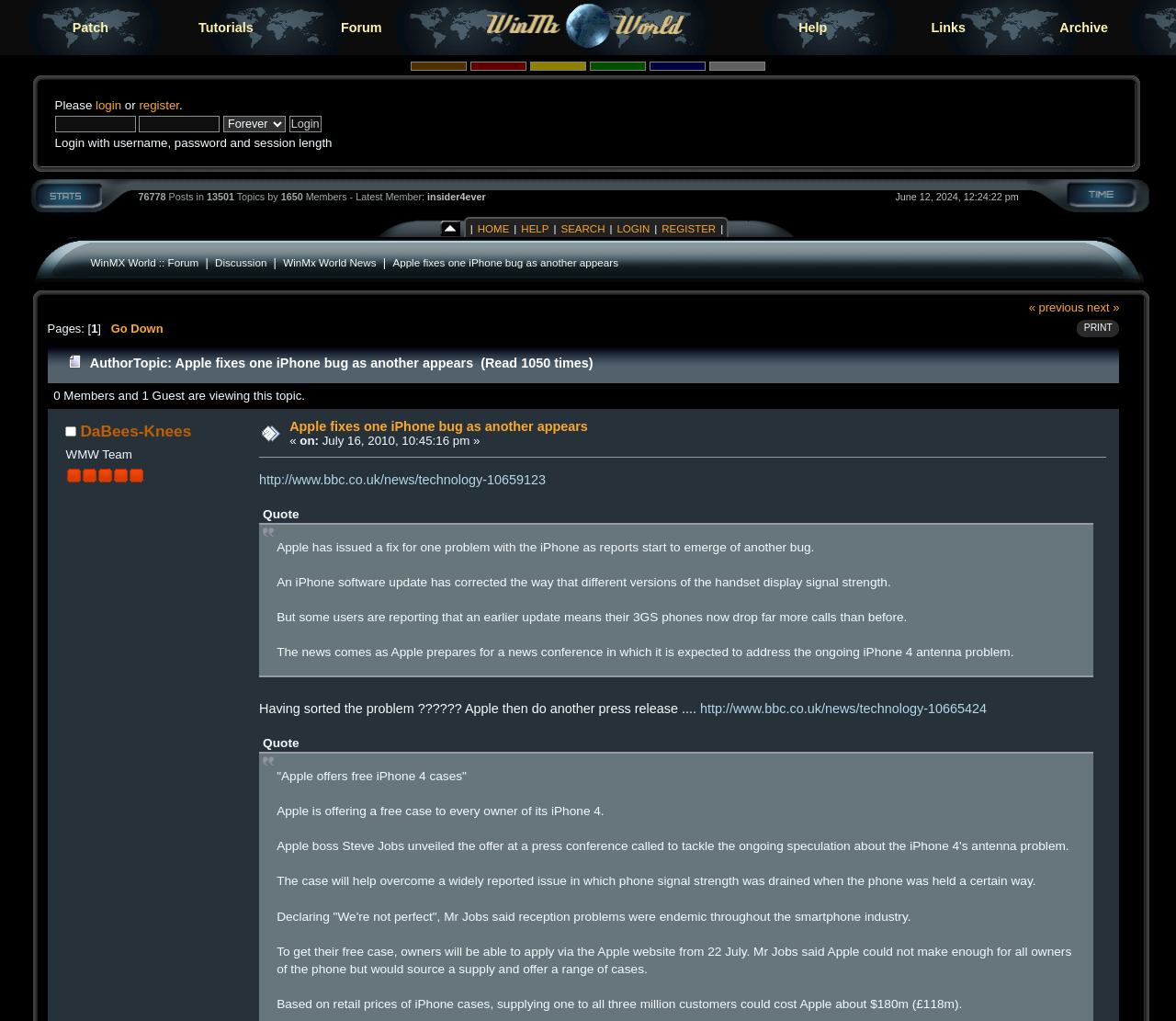Generate a thorough caption that explains the contents of the webpage.

This webpage appears to be a forum or discussion board, with a focus on technology and Apple-related topics. At the top of the page, there is a navigation bar with links to "Patch", "Tutorials", "Forum", "logo", "Help", "Links", and "Archive". The "logo" link is accompanied by an image.

Below the navigation bar, there is a section with six buttons labeled "brown", "red", "golden", "green", "blue", and "silver". These buttons are arranged horizontally and are likely used for filtering or sorting content.

The main content area of the page is divided into several sections. On the left side, there is a table with three rows, each containing an image and some text. The text in the first row appears to be a login or registration prompt, with links to "login" and "register" and input fields for username, password, and session length.

In the middle of the page, there is a large table with several rows and columns. The table appears to be a list of forum topics or posts, with columns for the topic title, author, and date. The first row of the table contains an image and some text, including a link to a user profile ("insider4ever").

On the right side of the page, there is a narrower table with several rows, each containing an image and some text. The text in this table appears to be a list of links to other parts of the forum or website, including "HOME", "HELP", "SEARCH", "LOGIN", and "REGISTER".

At the bottom of the page, there is another table with a single row, containing an image and some text. The text appears to be a title or header, reading "WinMX World :: Forum | Discussion | WinMx World News | Apple fixes one iPhone bug as another appears".